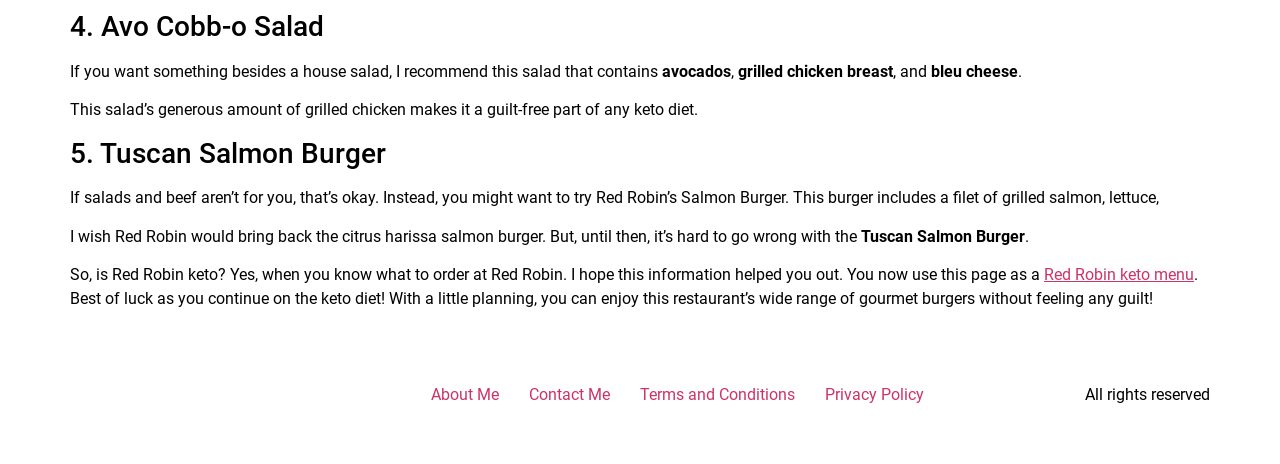Given the element description "Privacy Policy" in the screenshot, predict the bounding box coordinates of that UI element.

[0.633, 0.815, 0.734, 0.888]